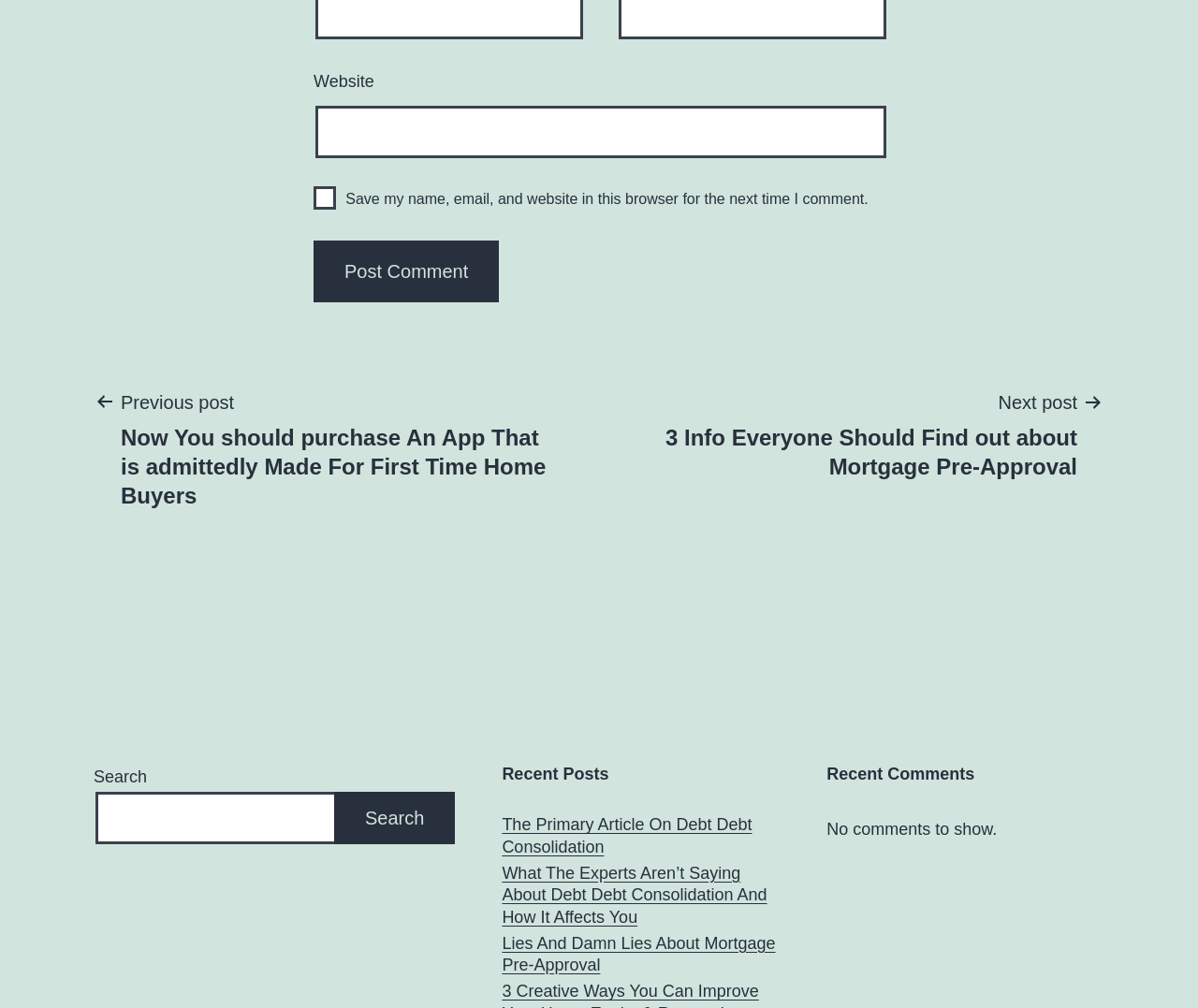Find the bounding box coordinates of the element to click in order to complete the given instruction: "Check save my name."

[0.262, 0.185, 0.281, 0.208]